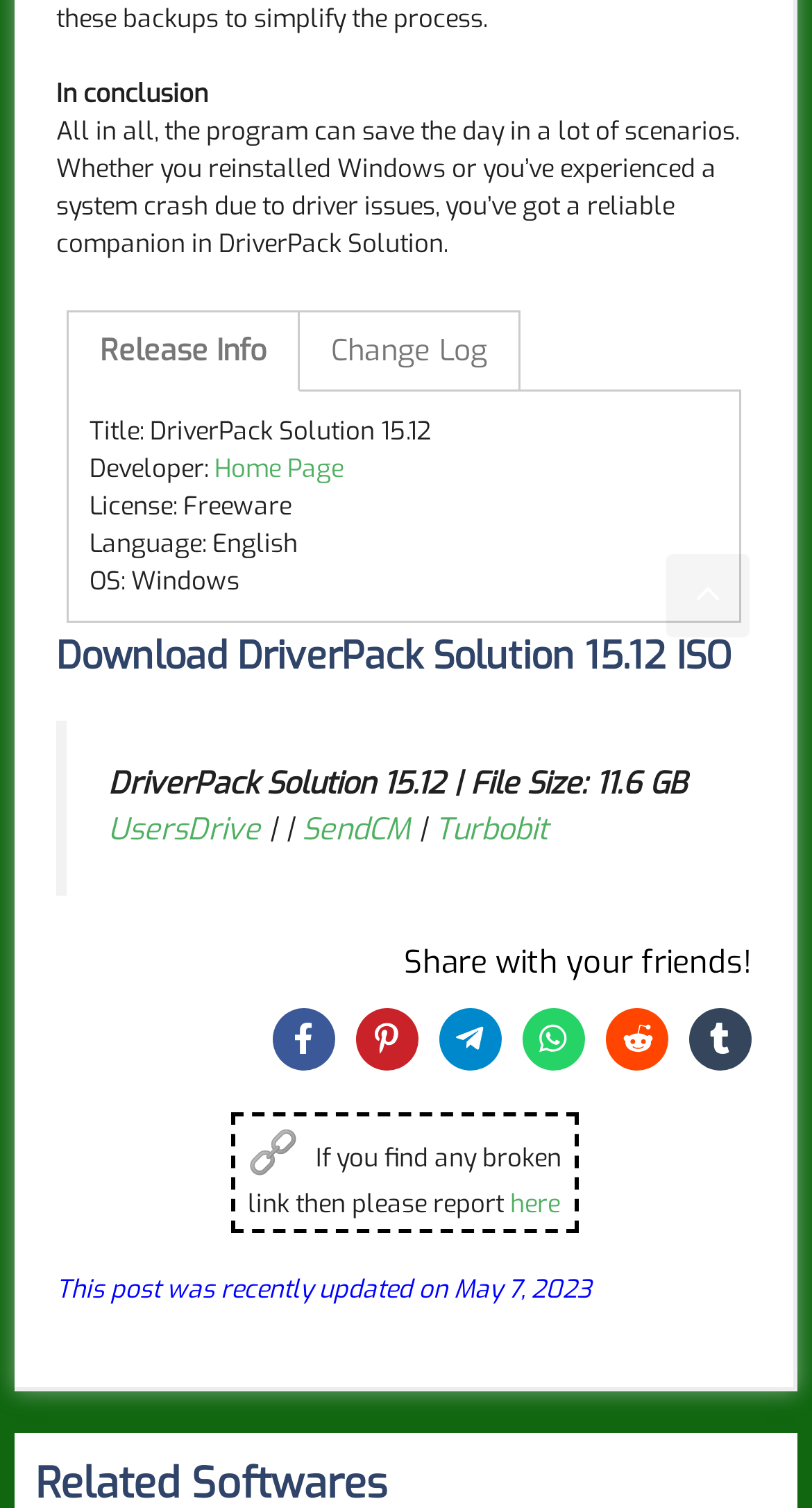Please specify the bounding box coordinates for the clickable region that will help you carry out the instruction: "Scroll back to top".

[0.821, 0.367, 0.923, 0.423]